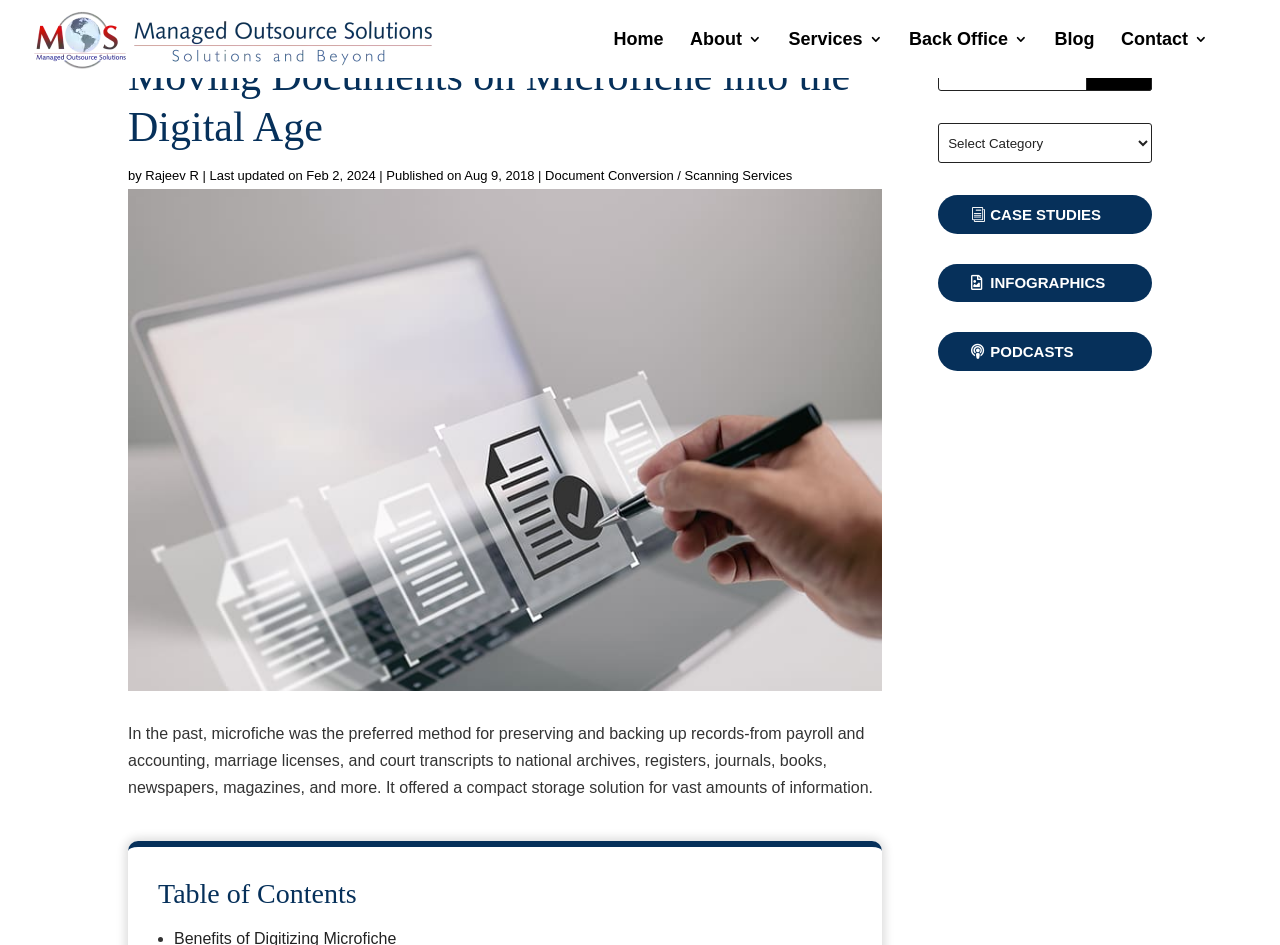Give a concise answer of one word or phrase to the question: 
Is there a search function on the webpage?

Yes